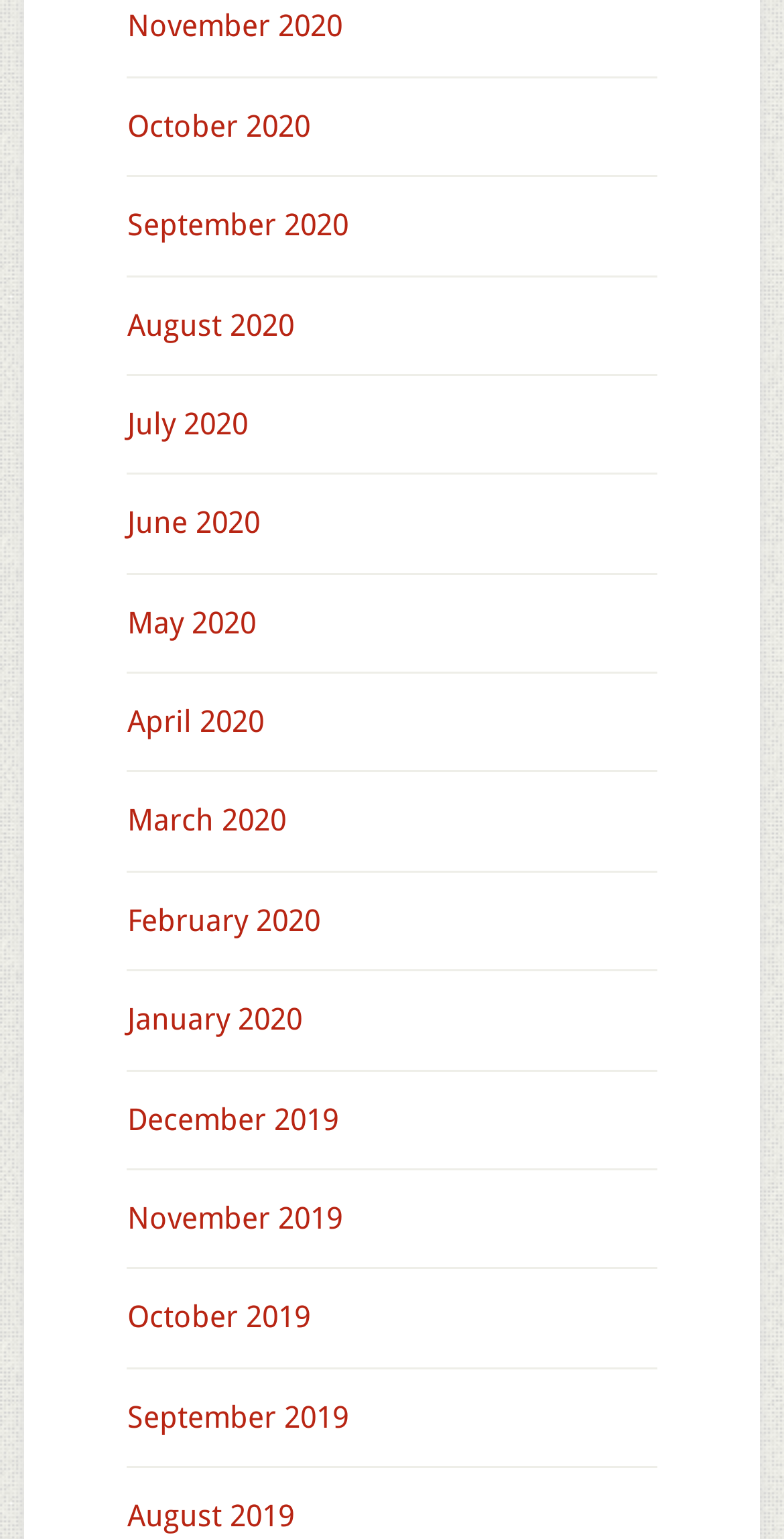Using the image as a reference, answer the following question in as much detail as possible:
What is the earliest month listed?

By examining the list of links, I found that the earliest month listed is December 2019, which is located at the bottom of the list.